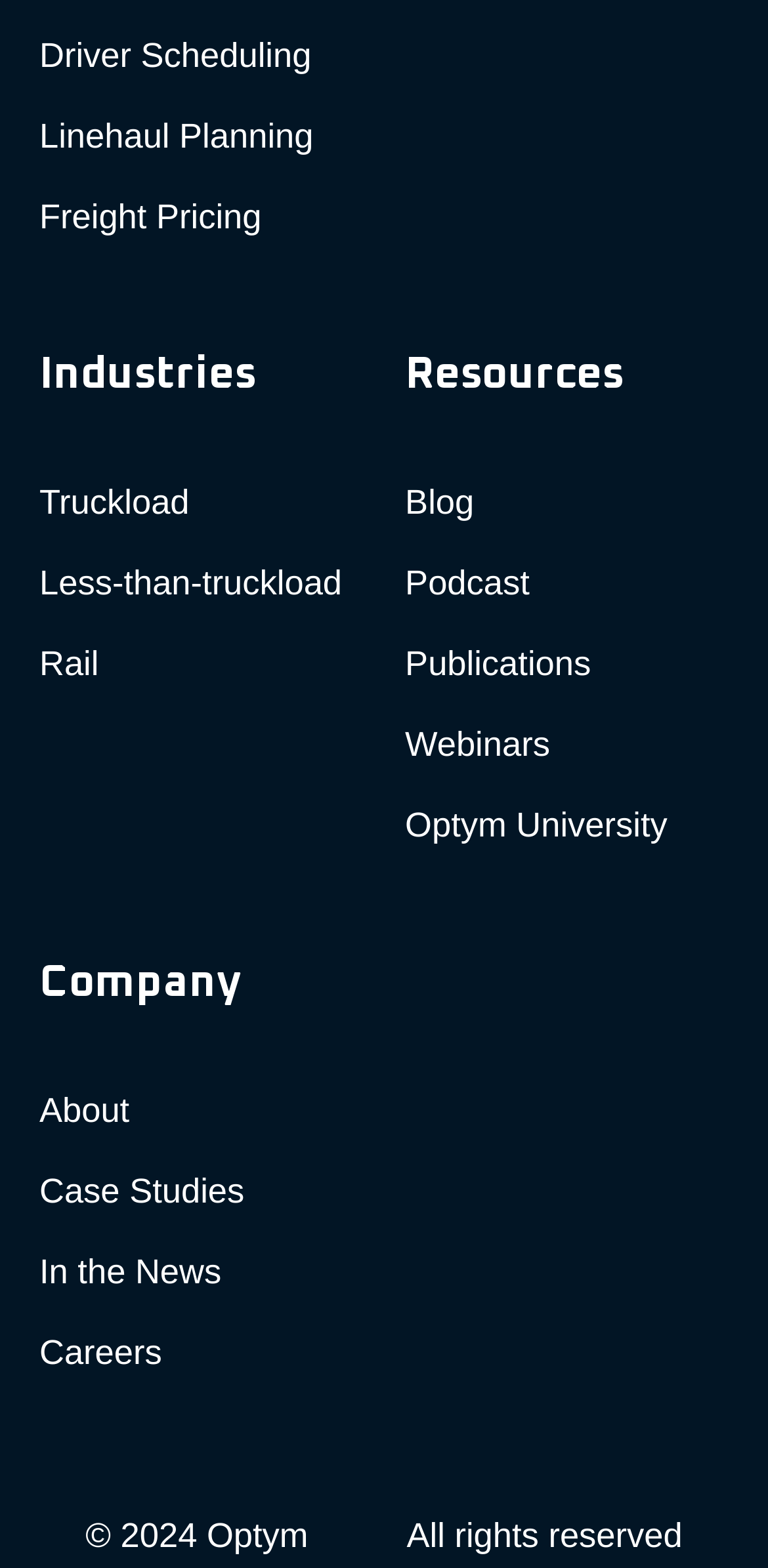How many headings are on the webpage?
Answer the question with a single word or phrase derived from the image.

3